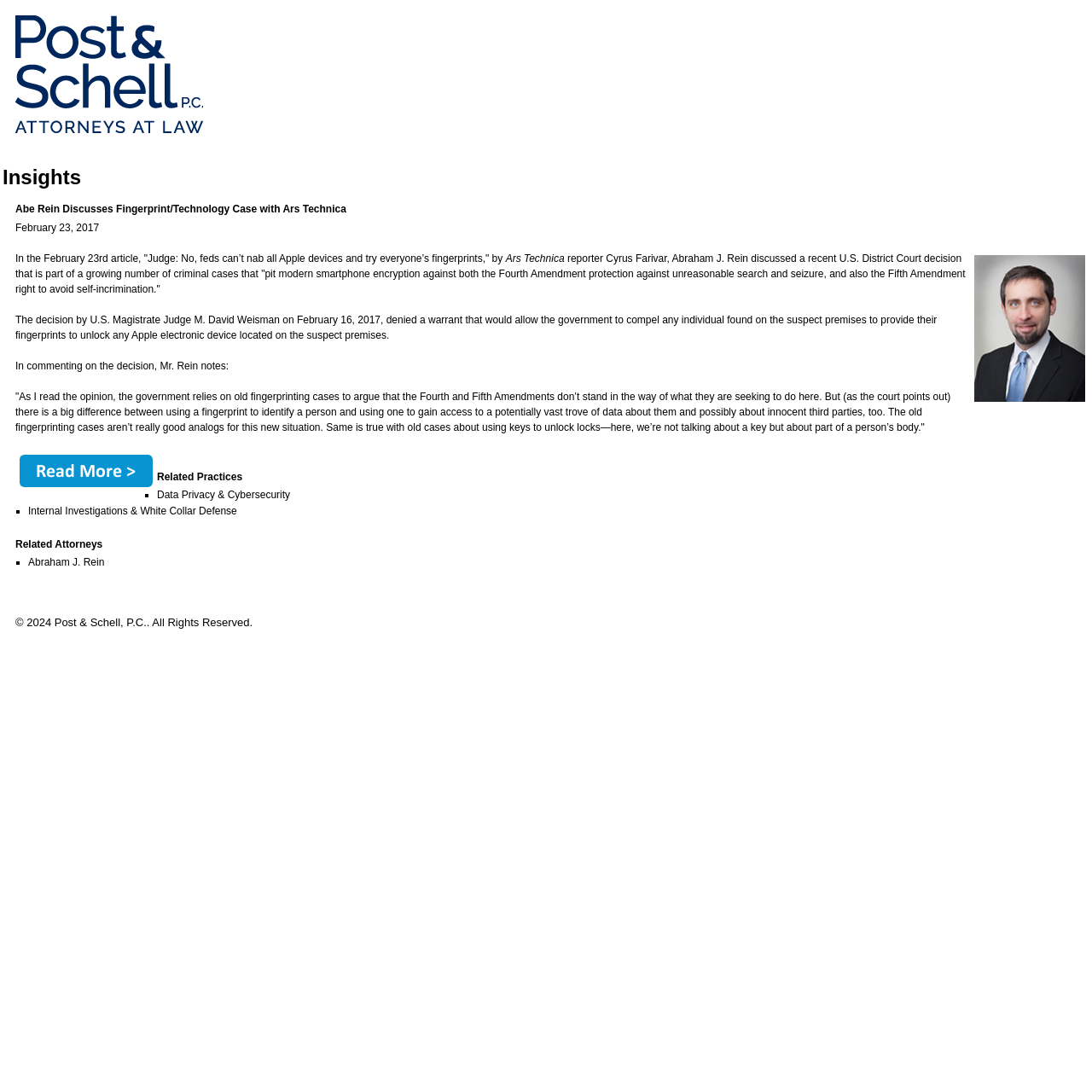Identify the bounding box of the UI element that matches this description: "Abraham J. Rein".

[0.615, 0.231, 0.685, 0.242]